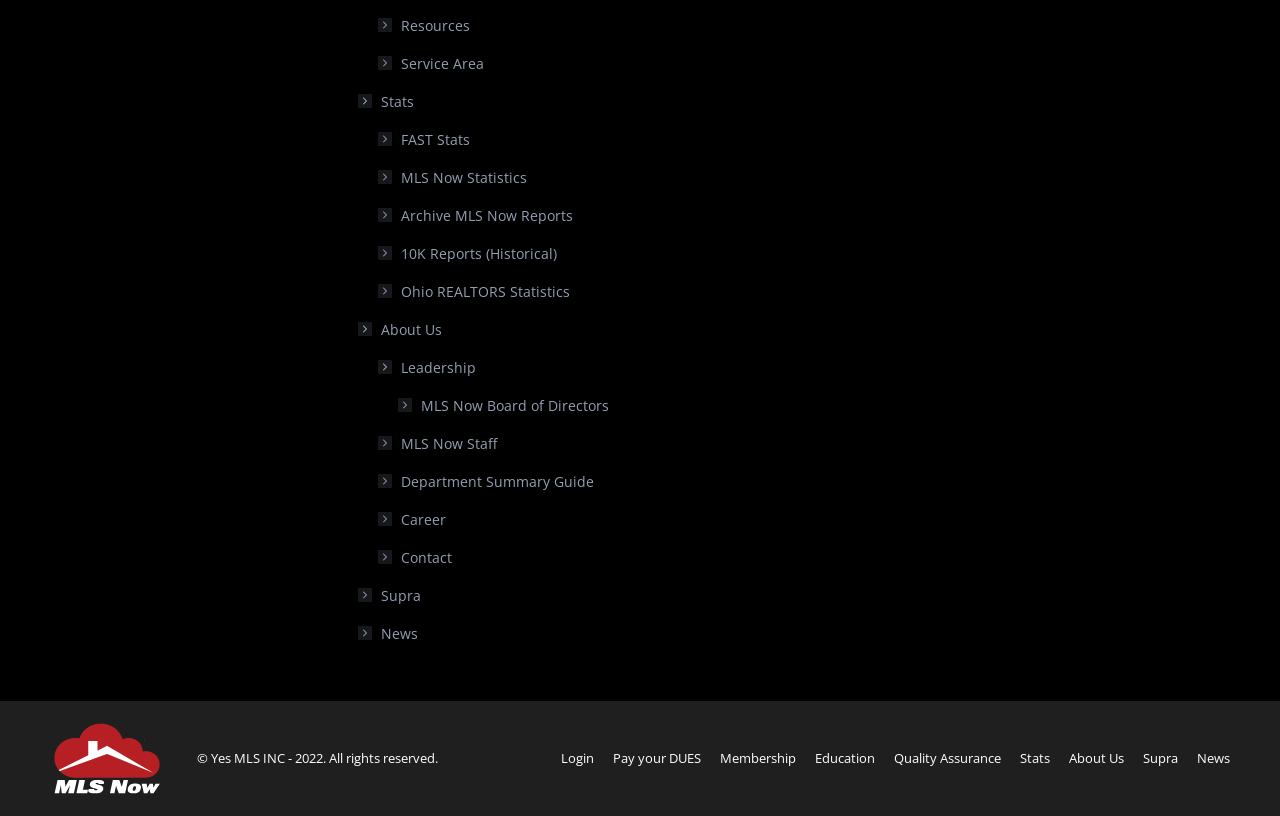Identify the bounding box coordinates of the region that needs to be clicked to carry out this instruction: "Select from Dropdown menu". Provide these coordinates as four float numbers ranging from 0 to 1, i.e., [left, top, right, bottom].

[0.457, 0.943, 0.711, 0.99]